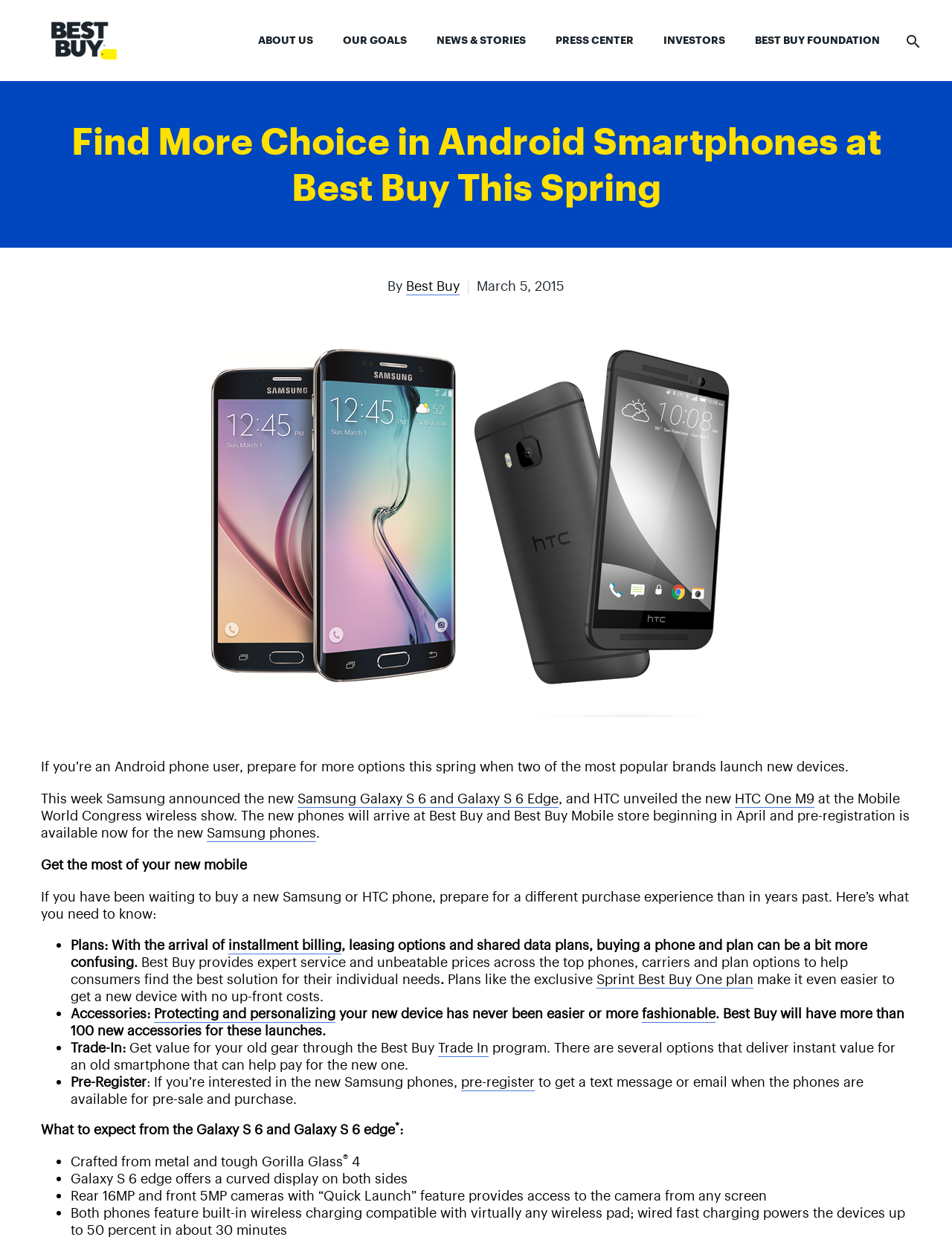Provide a one-word or brief phrase answer to the question:
What is the brand of the new phone announced at the Mobile World Congress?

Samsung